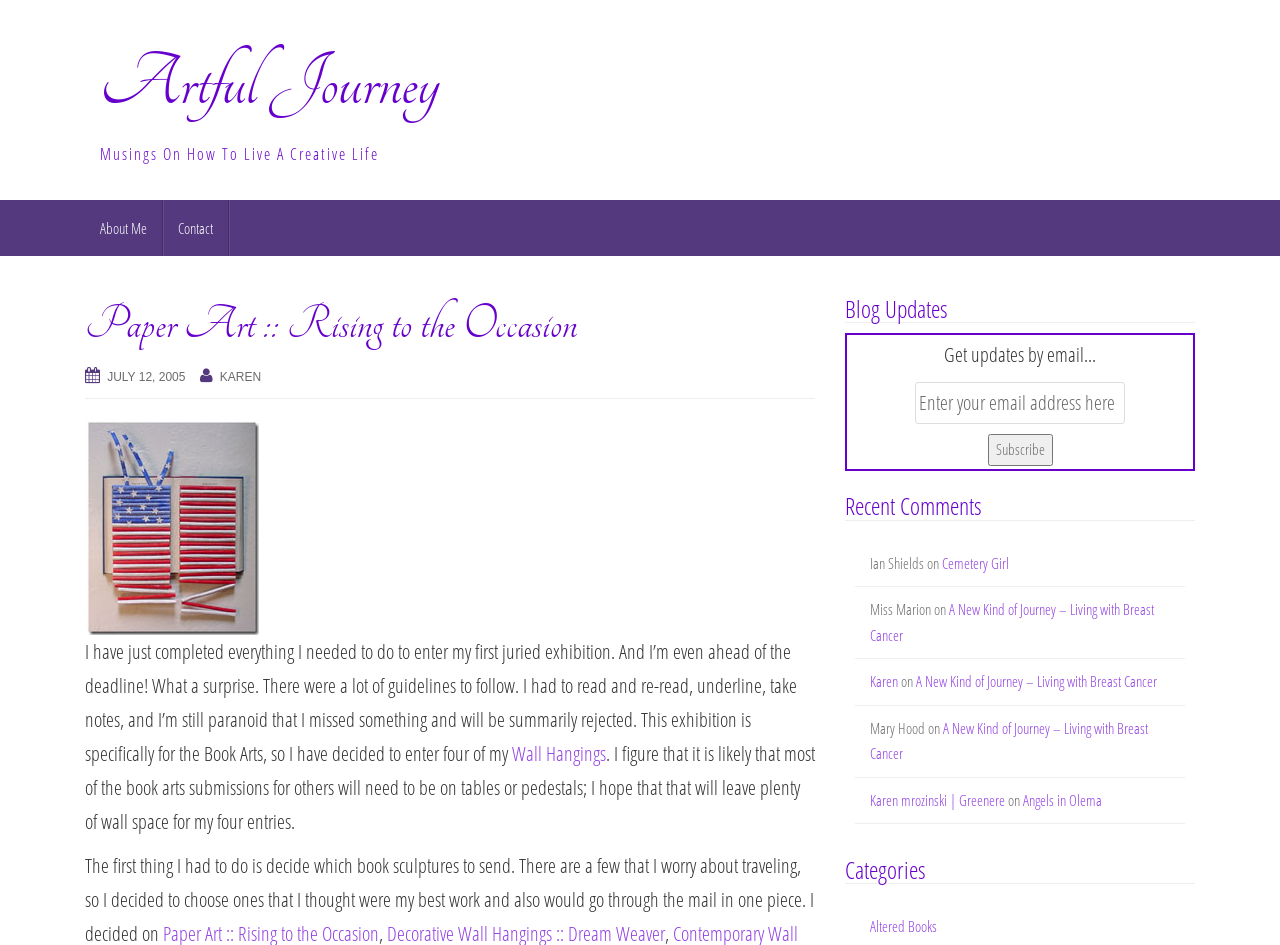Locate the bounding box of the UI element defined by this description: "Safe Space". The coordinates should be given as four float numbers between 0 and 1, formatted as [left, top, right, bottom].

None